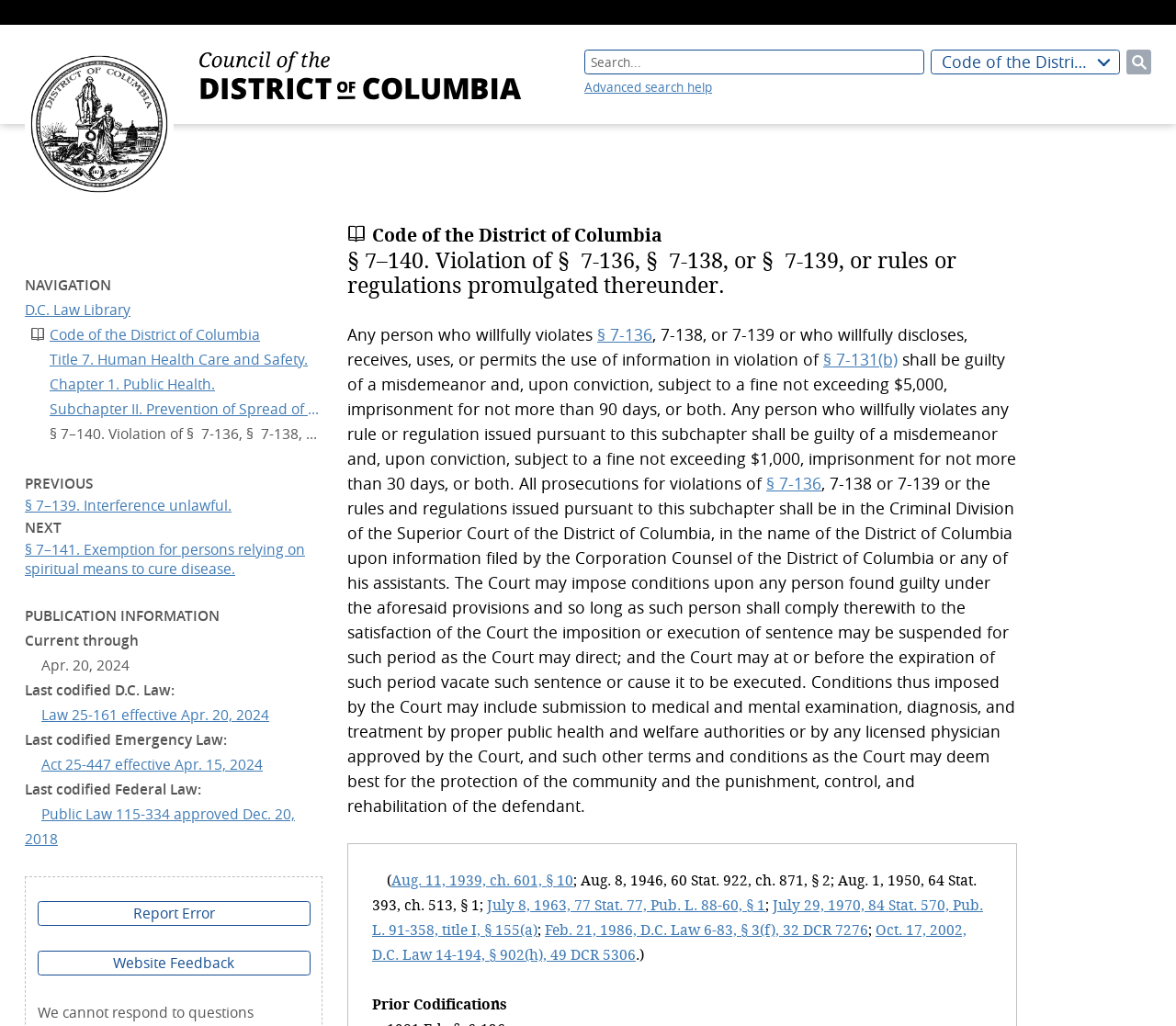How many links are there in the breadcrumbs navigation?
Give a detailed and exhaustive answer to the question.

The breadcrumbs navigation is located in the region element with the text 'Breadcrumbs'. It contains 6 links: 'D.C. Law Library', 'Code of the District of Columbia', 'Title 7. Human Health Care and Safety.', 'Chapter 1. Public Health.', 'Subchapter II. Prevention of Spread of Communicable Diseases.', and '§ 7–140. Violation of § 7-136, § 7-138, or § 7-139, or rules or regulations promulgated thereunder.'.